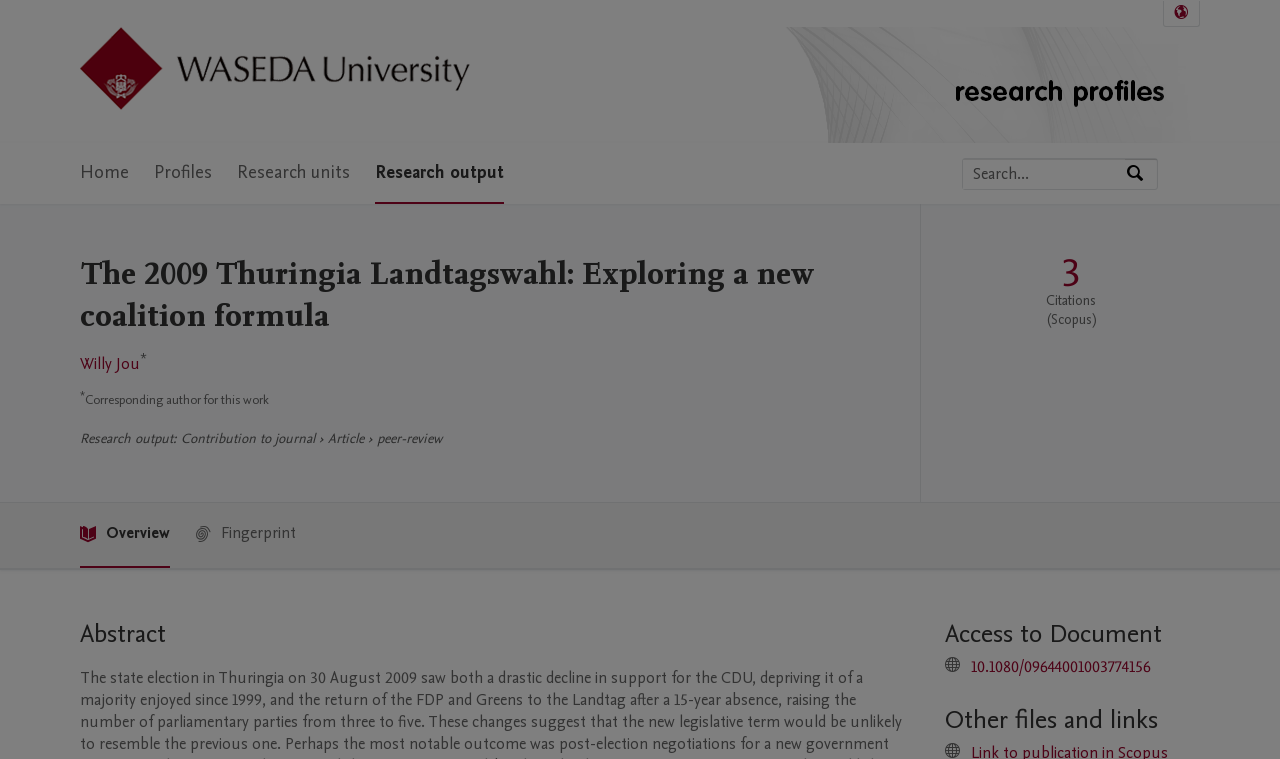What is the purpose of the textbox?
Answer the question with as much detail as you can, using the image as a reference.

I found a textbox element with a description 'Search by expertise, name or affiliation' at coordinates [0.752, 0.209, 0.879, 0.249]. This suggests that the purpose of the textbox is to allow users to search by expertise, name, or affiliation.